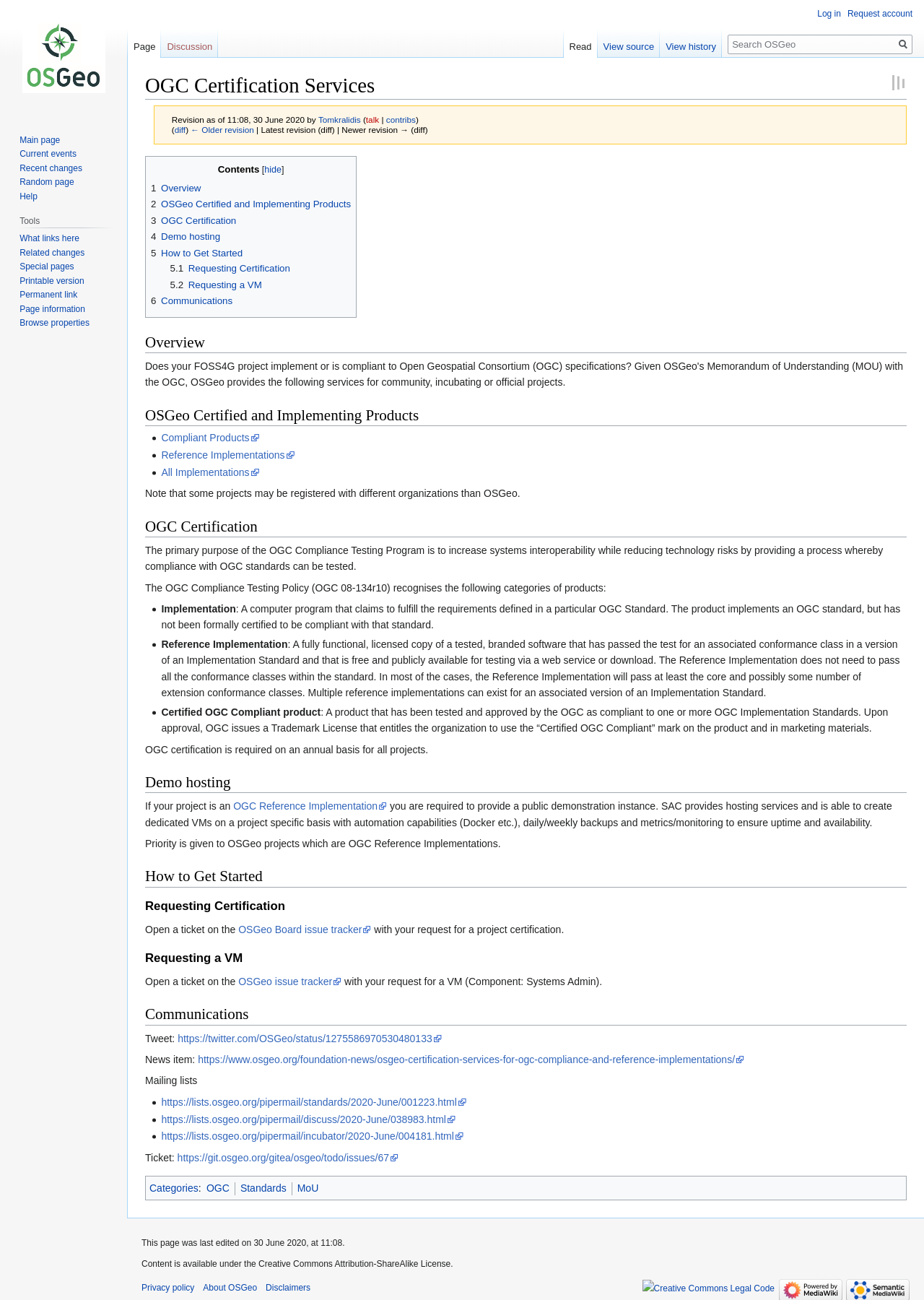How can a project request certification?
Refer to the screenshot and answer in one word or phrase.

Open a ticket on the OSGeo Board issue tracker